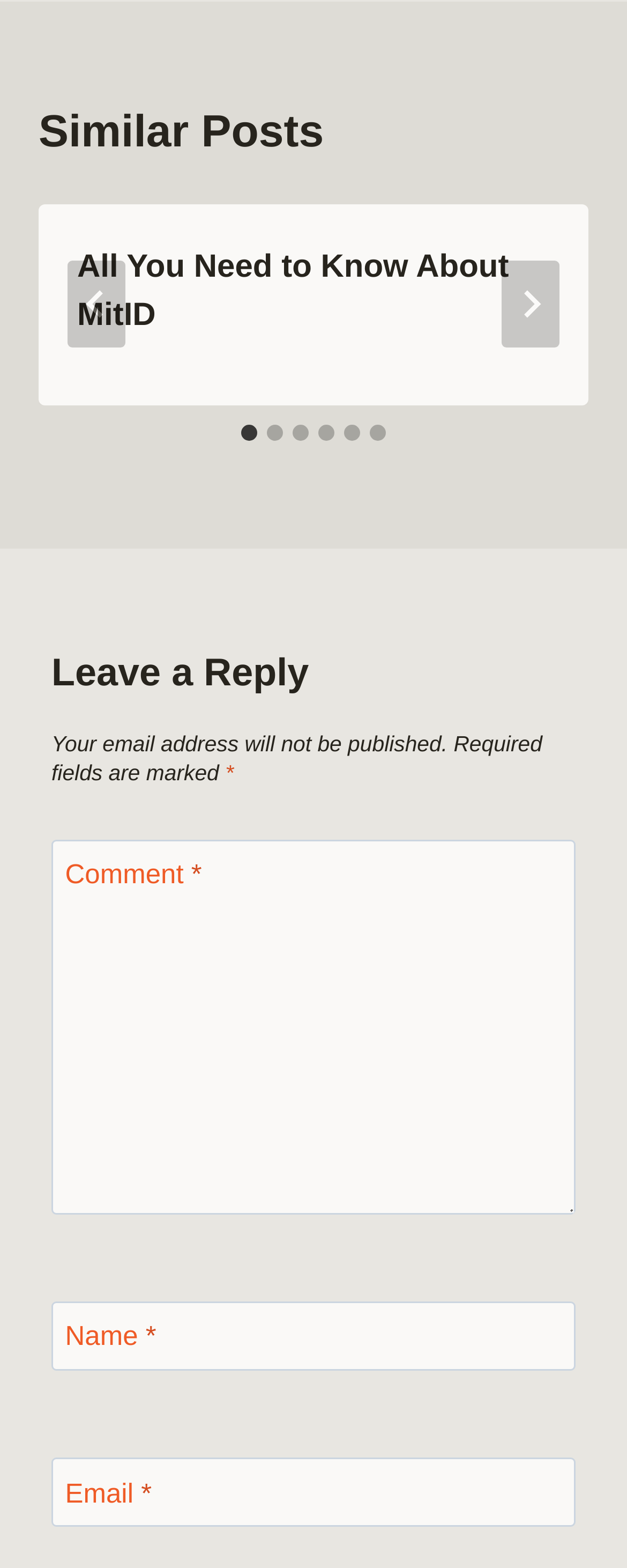Give a one-word or short phrase answer to this question: 
How many slides are there in the post?

6